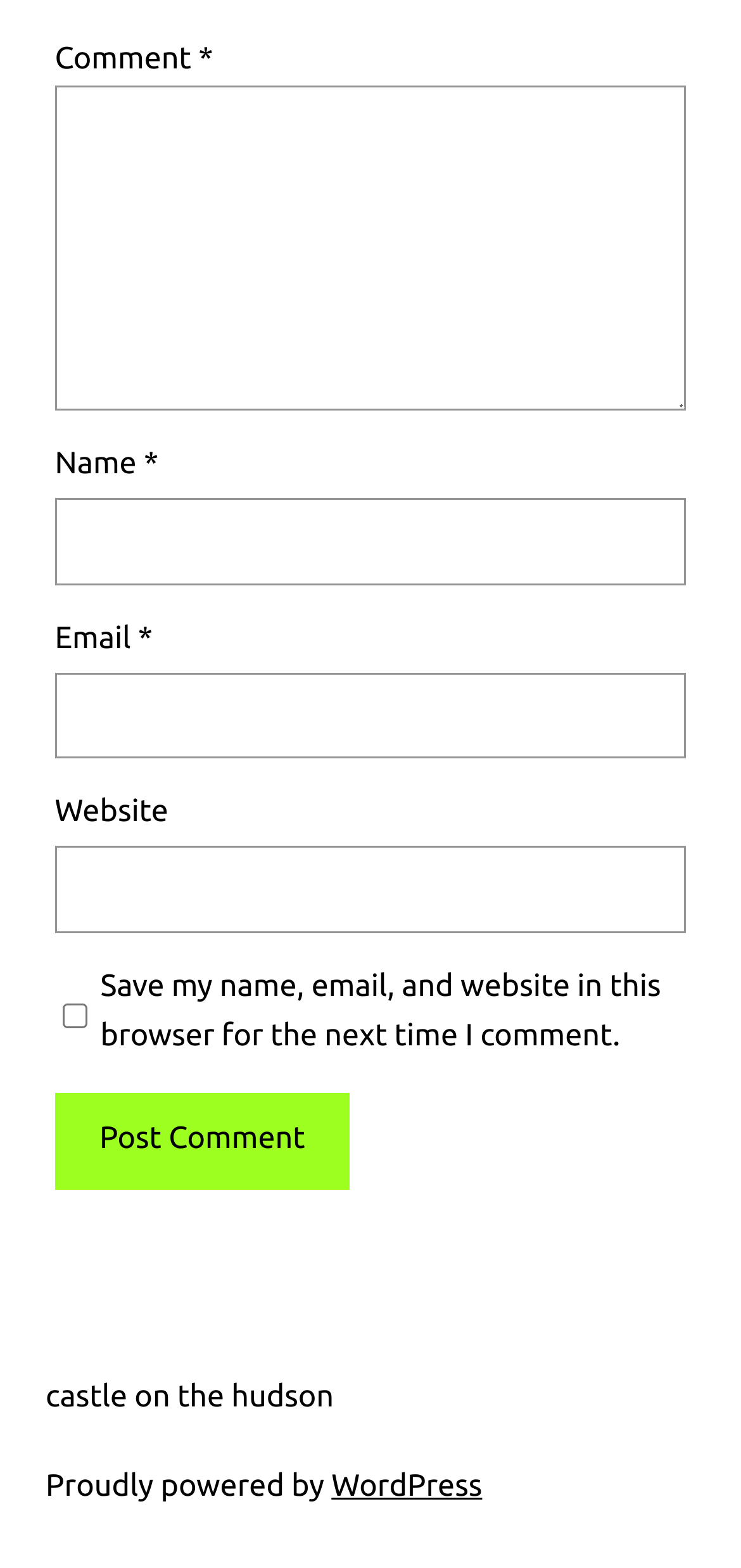Find the bounding box coordinates for the area that should be clicked to accomplish the instruction: "Visit the WordPress website".

[0.447, 0.938, 0.651, 0.959]